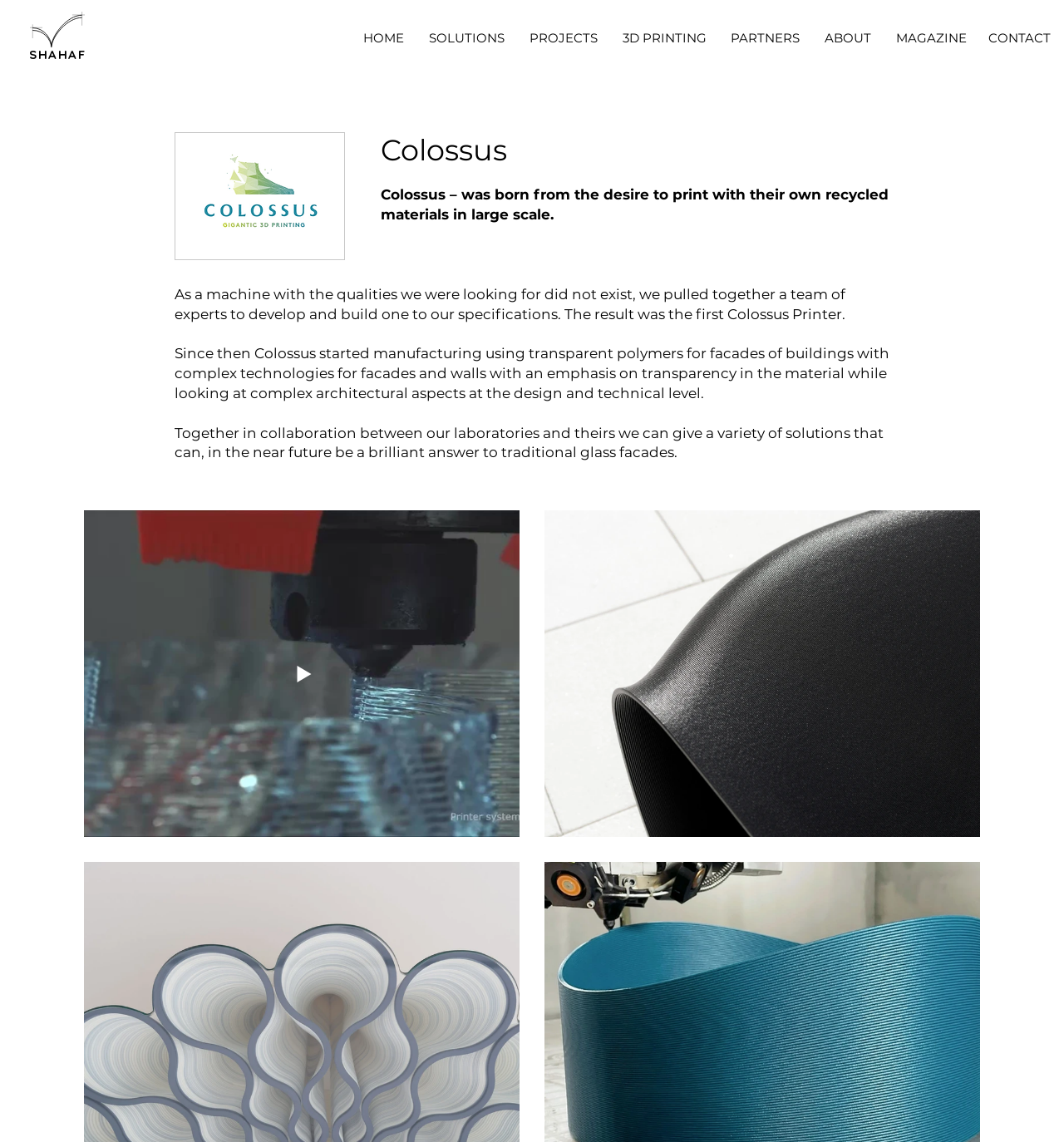Determine the bounding box coordinates of the clickable element necessary to fulfill the instruction: "view 3D PRINTING". Provide the coordinates as four float numbers within the 0 to 1 range, i.e., [left, top, right, bottom].

[0.576, 0.023, 0.672, 0.043]